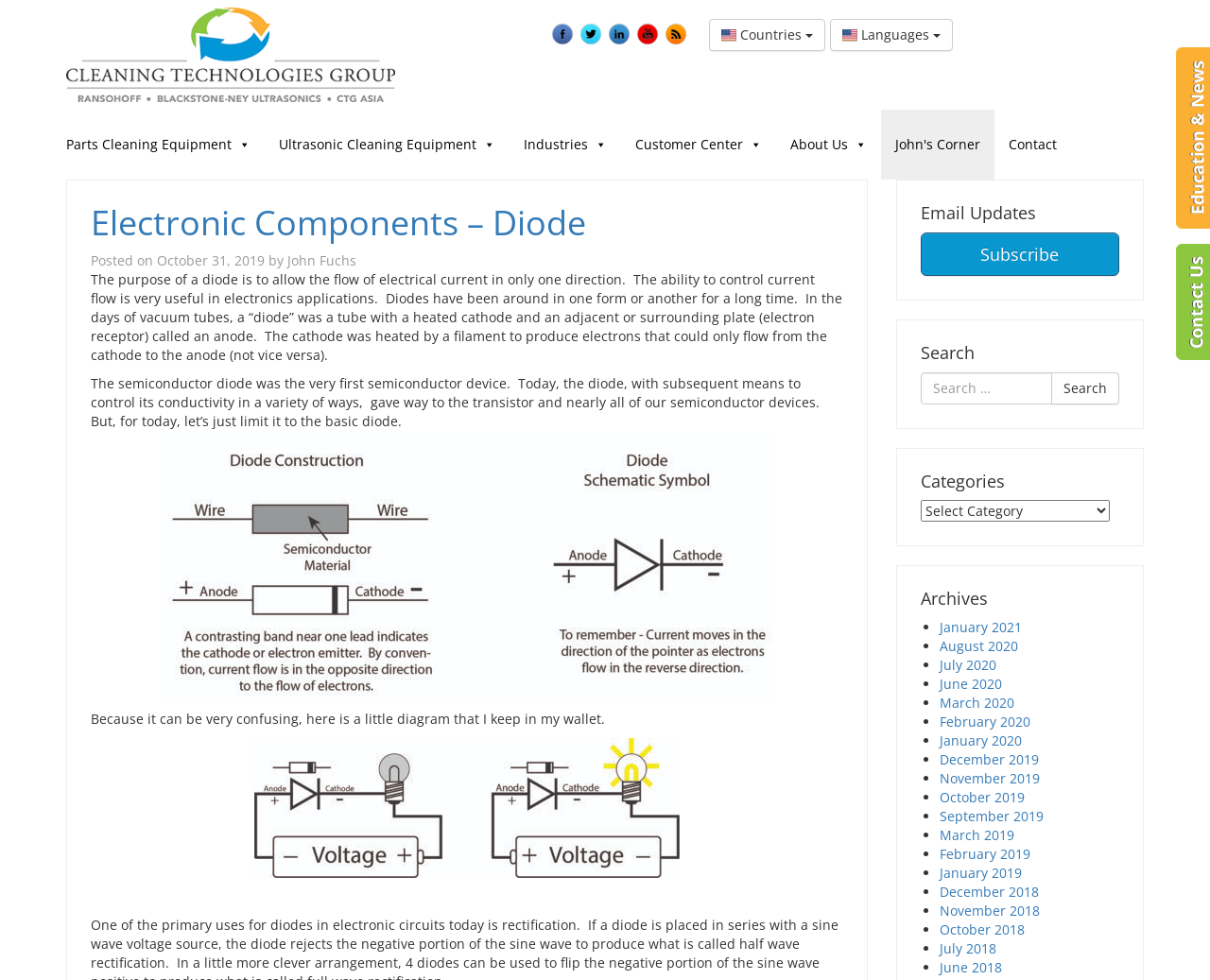What is the type of the first semiconductor device?
Refer to the image and give a detailed answer to the question.

The webpage states that the semiconductor diode was the very first semiconductor device, which later gave way to the transistor and nearly all of our semiconductor devices.